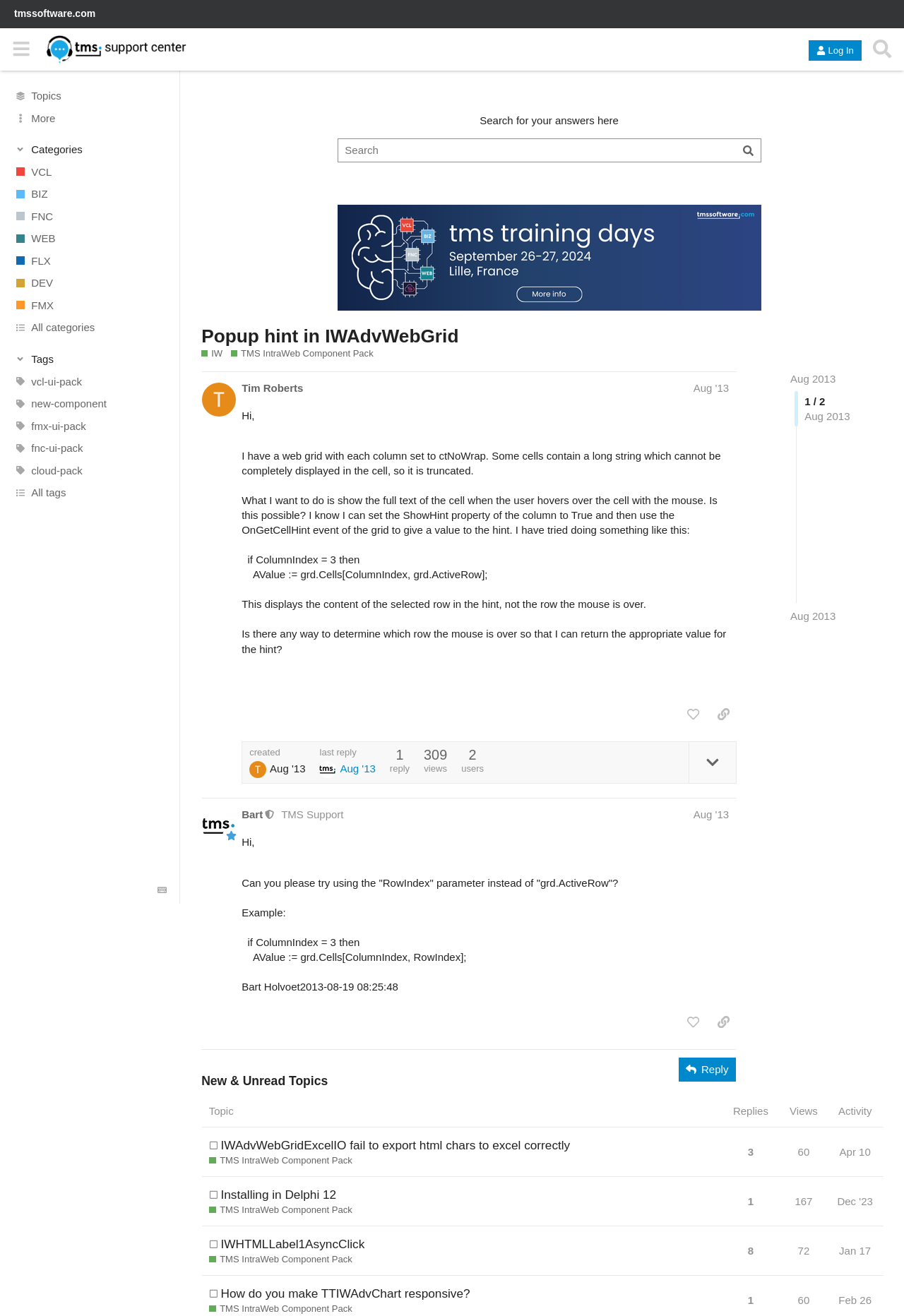How many categories are listed on the webpage?
Answer the question in as much detail as possible.

The categories are listed on the left sidebar of the webpage. By counting the number of link elements with text starting with a capital letter, we can determine that there are 9 categories listed, namely VCL, BIZ, FNC, WEB, FLX, DEV, FMX, and All categories.